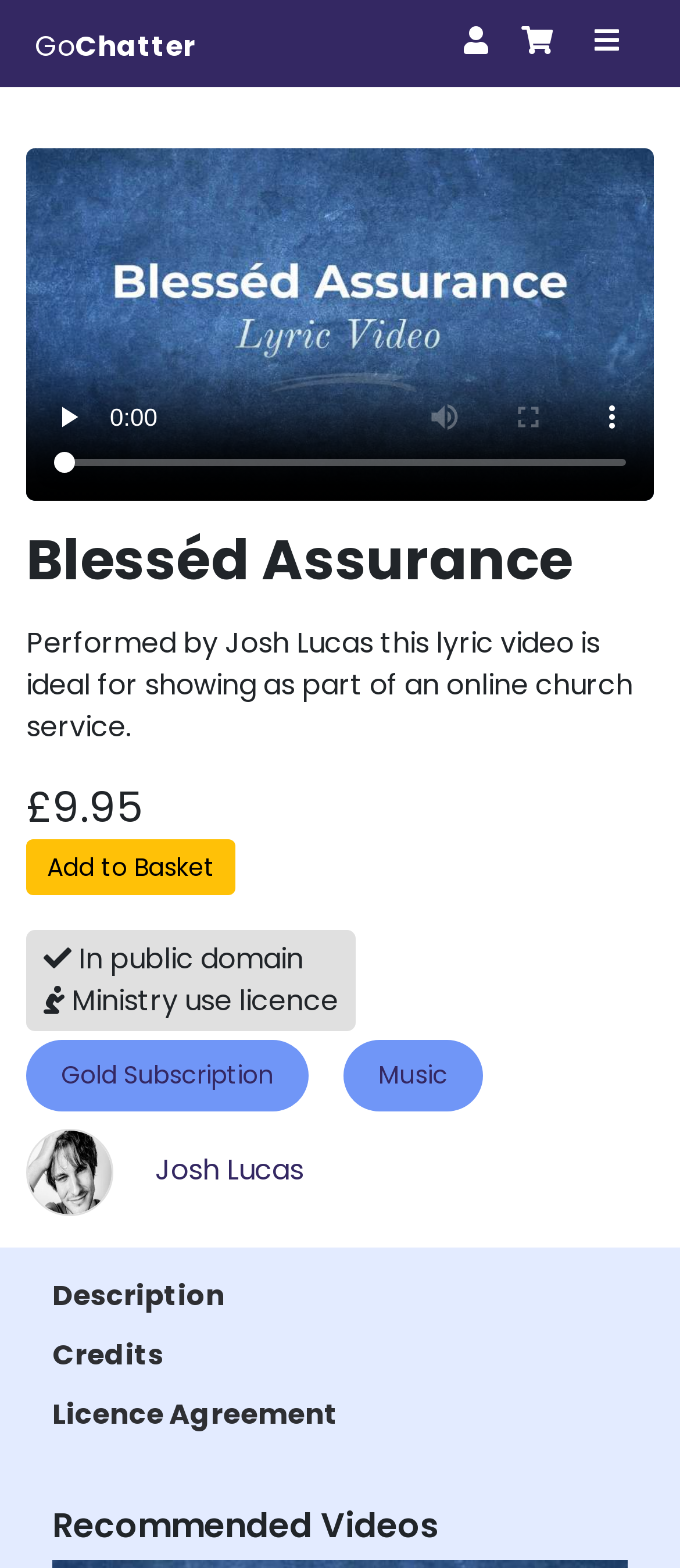Find and provide the bounding box coordinates for the UI element described with: "name="edd_purchase_download" value="Add to Basket"".

[0.038, 0.535, 0.346, 0.571]